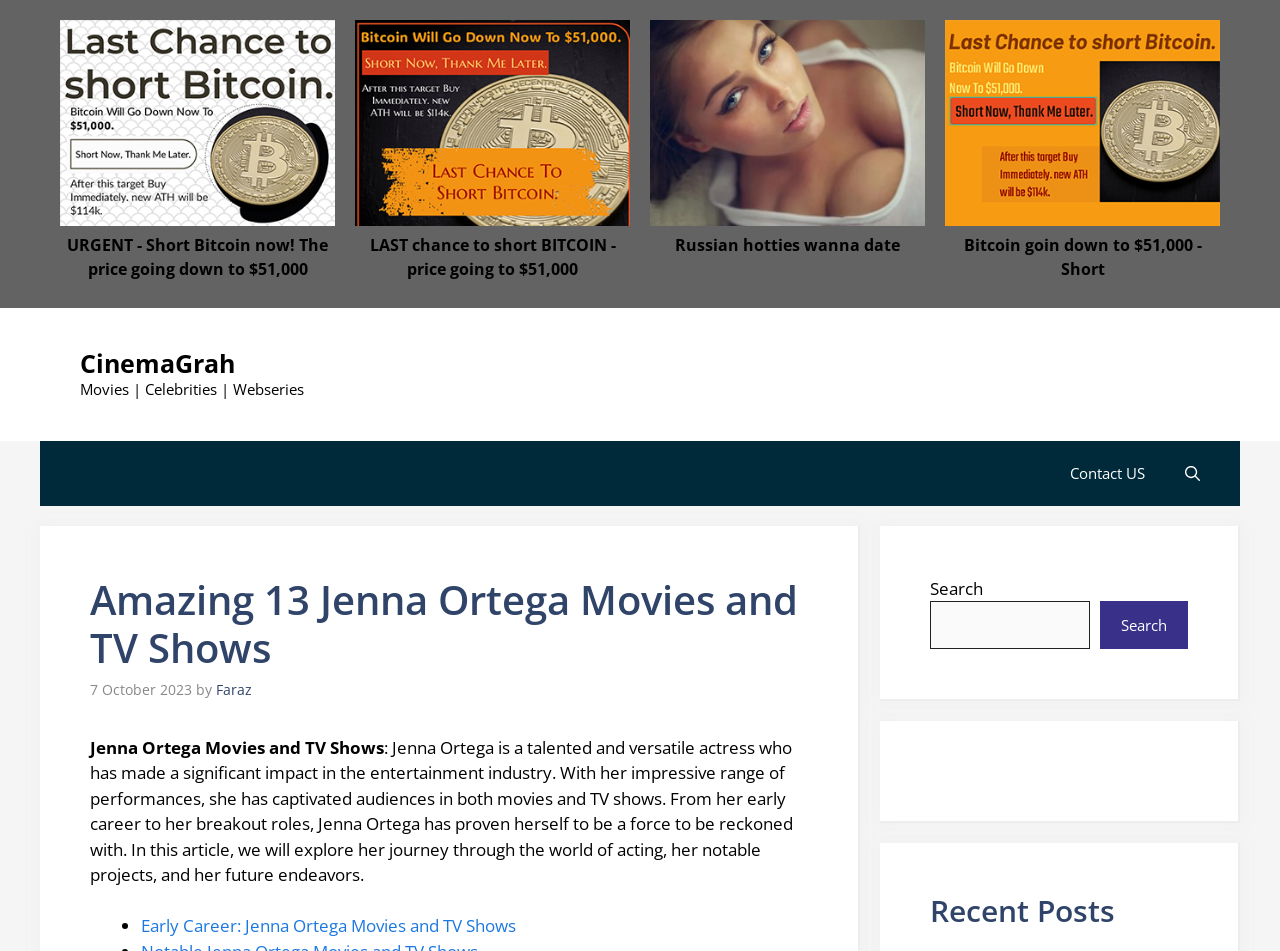Describe every aspect of the webpage in a detailed manner.

The webpage is about Jenna Ortega, a talented and versatile actress, showcasing her movies and TV shows. At the top, there is a banner with a link to the site "CinemaGrah" and a description "Movies | Celebrities | Webseries". Below the banner, there is a navigation menu with a link to "Contact US" and a search button.

The main content of the webpage is divided into sections. The first section has a heading "Amazing 13 Jenna Ortega Movies and TV Shows" with a timestamp "7 October 2023" and the author's name "Faraz". Below the heading, there is a brief introduction to Jenna Ortega, describing her as a talented and versatile actress who has made a significant impact in the entertainment industry.

The introduction is followed by a list of Jenna Ortega's movies and TV shows, marked with a bullet point "•". The first item on the list is a link to "Early Career: Jenna Ortega Movies and TV Shows".

On the right side of the webpage, there are several advertisements and promotional links, including "URGENT - Short Bitcoin now! The price going down to $51,000", "LAST chance to short BITCOIN - price going to $51,000", "Russian hotties wanna date", and "Bitcoin goin down to $51,000 - Short".

At the bottom of the webpage, there is a section titled "Recent Posts" with a heading, but no content is provided. There is also a search box with a button to search the site.